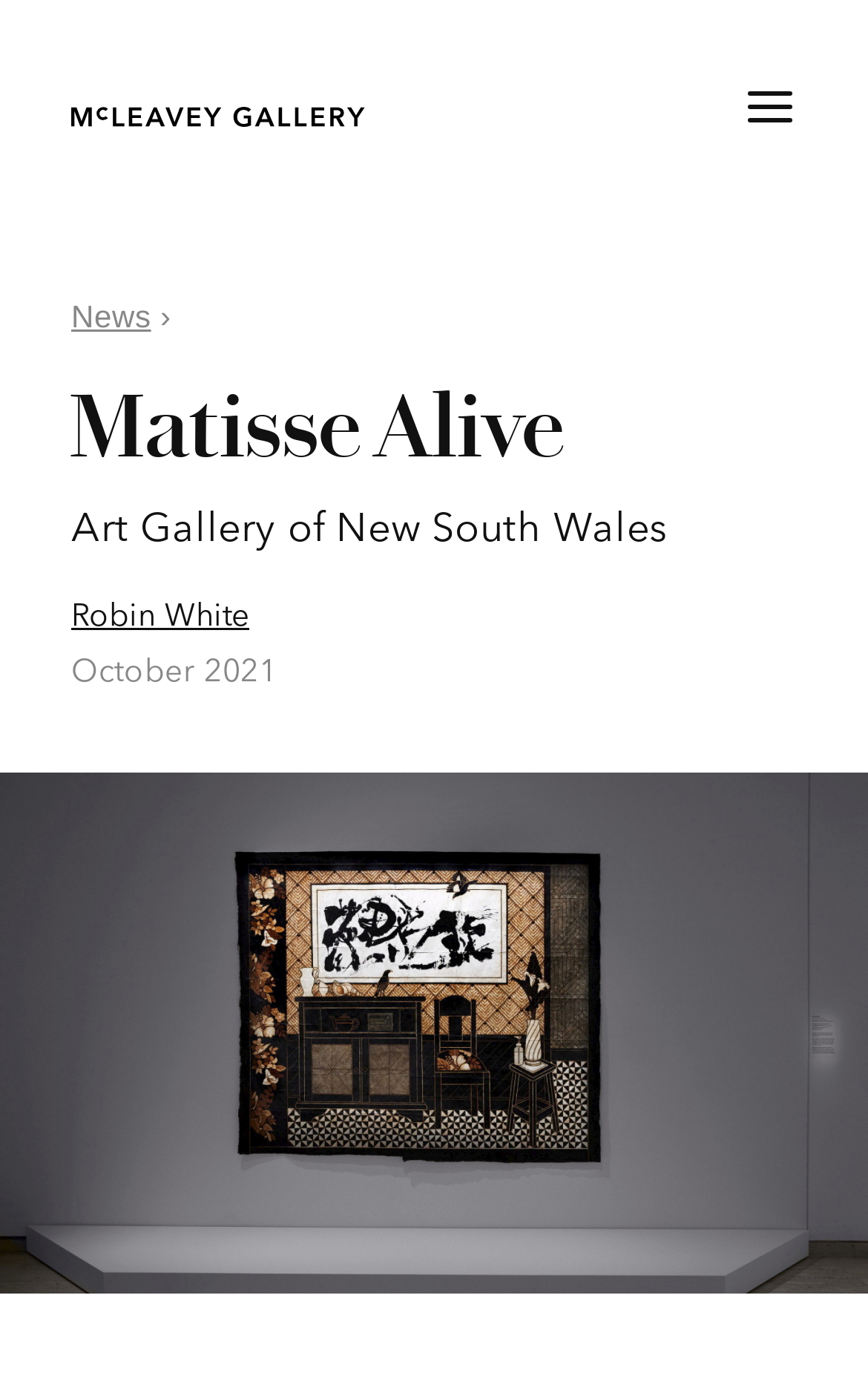What is the event or exhibition name?
Please provide a single word or phrase as your answer based on the image.

Matisse Alive